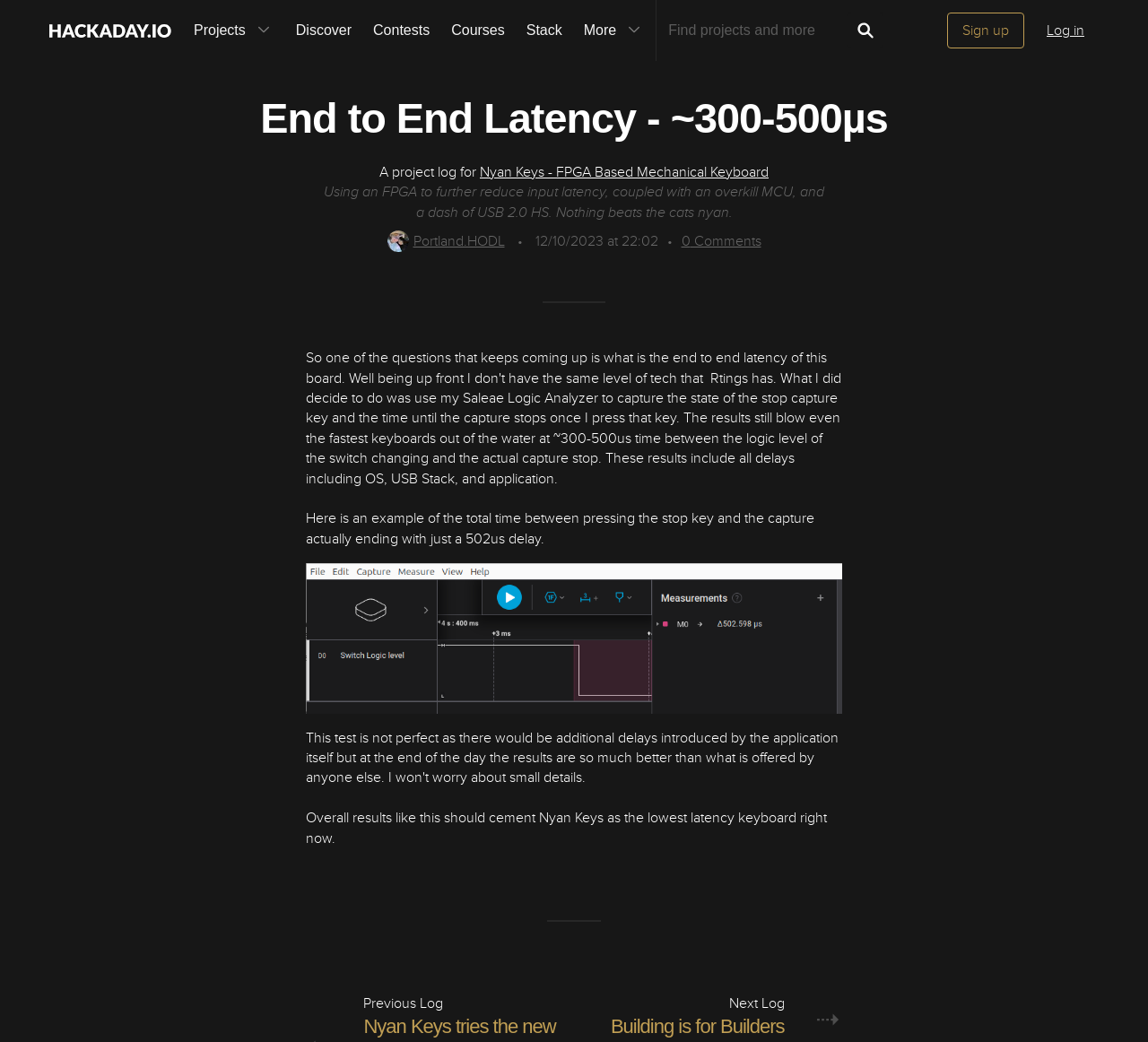Carefully observe the image and respond to the question with a detailed answer:
What is the date of the log?

I found the answer by reading the text '5 months ago' and the date '12/10/2023 at 22:02' which indicates the date of the log.